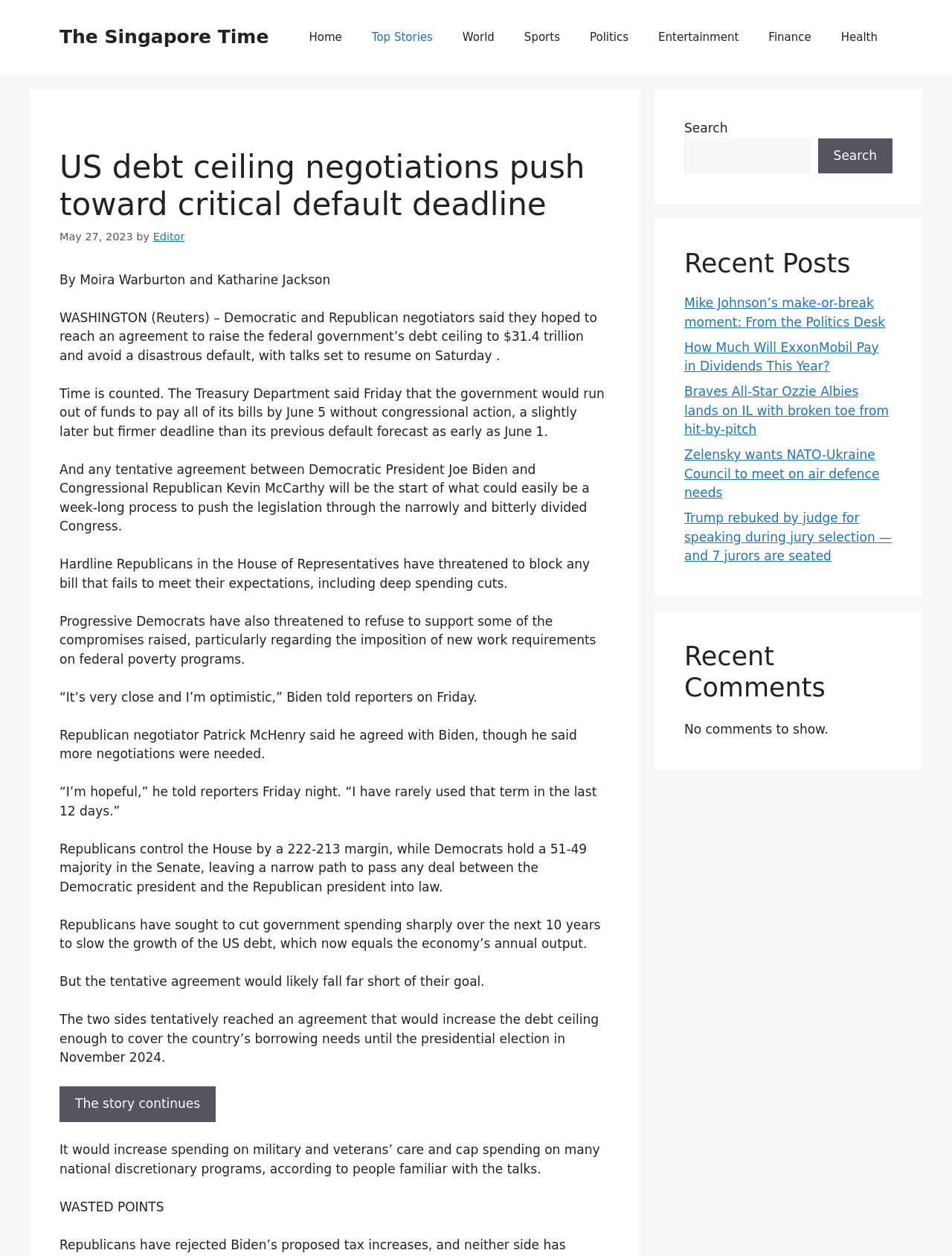Bounding box coordinates are specified in the format (top-left x, top-left y, bottom-right x, bottom-right y). All values are floating point numbers bounded between 0 and 1. Please provide the bounding box coordinate of the region this sentence describes: FAQs

None